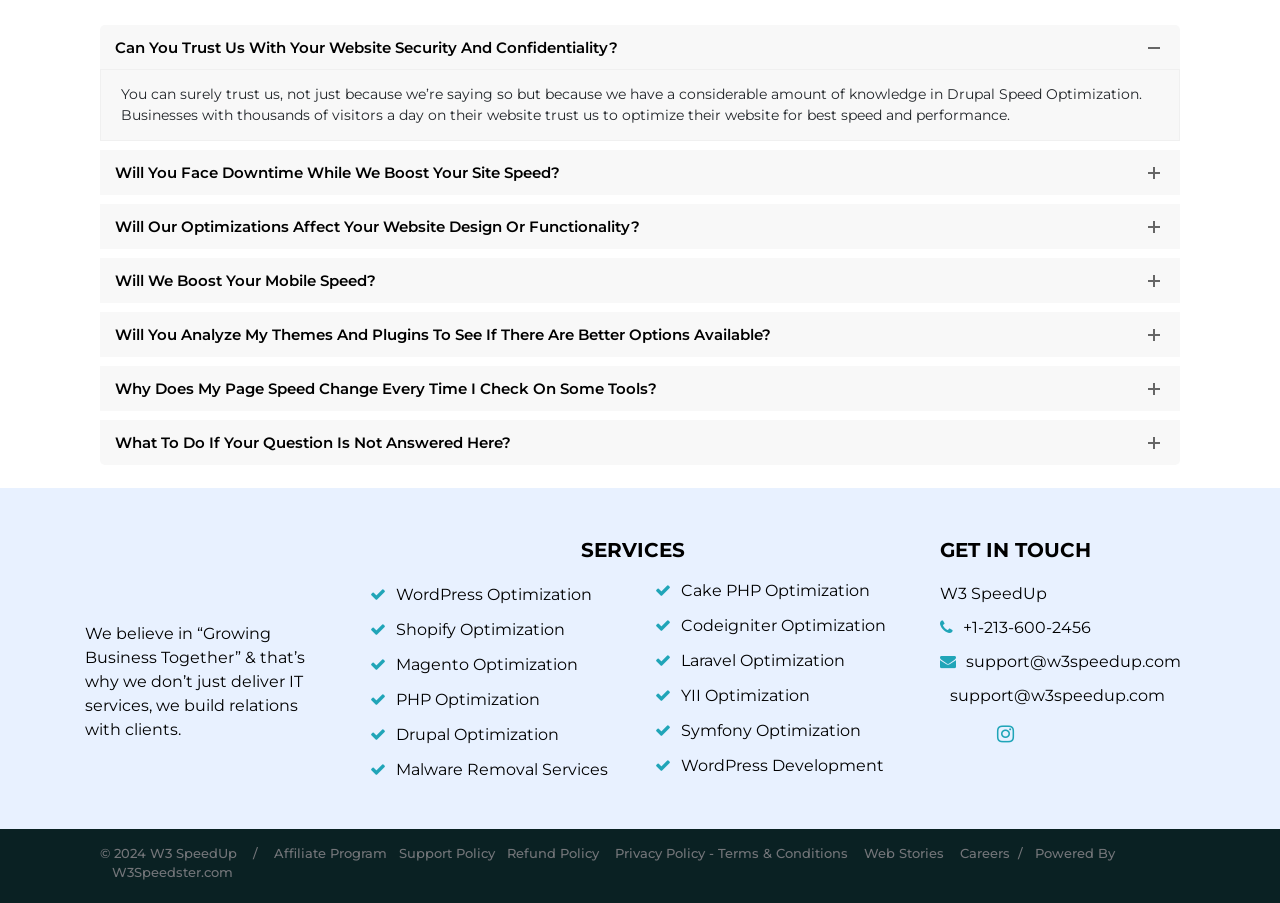What is the company's motto?
Using the image, answer in one word or phrase.

Growing Business Together